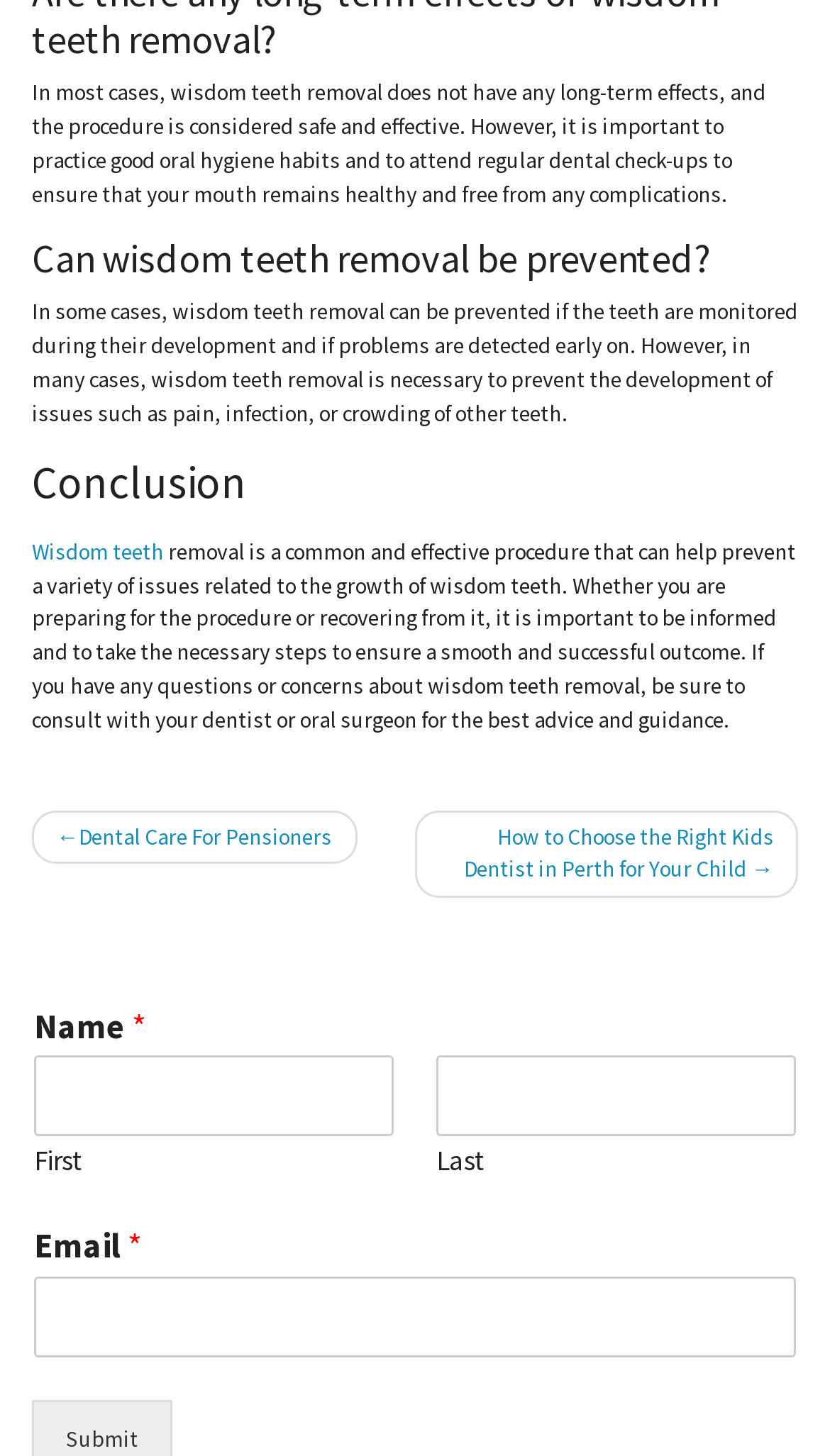What is the relationship between the current article and the linked article 'Dental Care For Pensioners'?
Provide a fully detailed and comprehensive answer to the question.

The linked article 'Dental Care For Pensioners' is the previous post, as indicated by the '←' symbol and the 'Post navigation' heading.